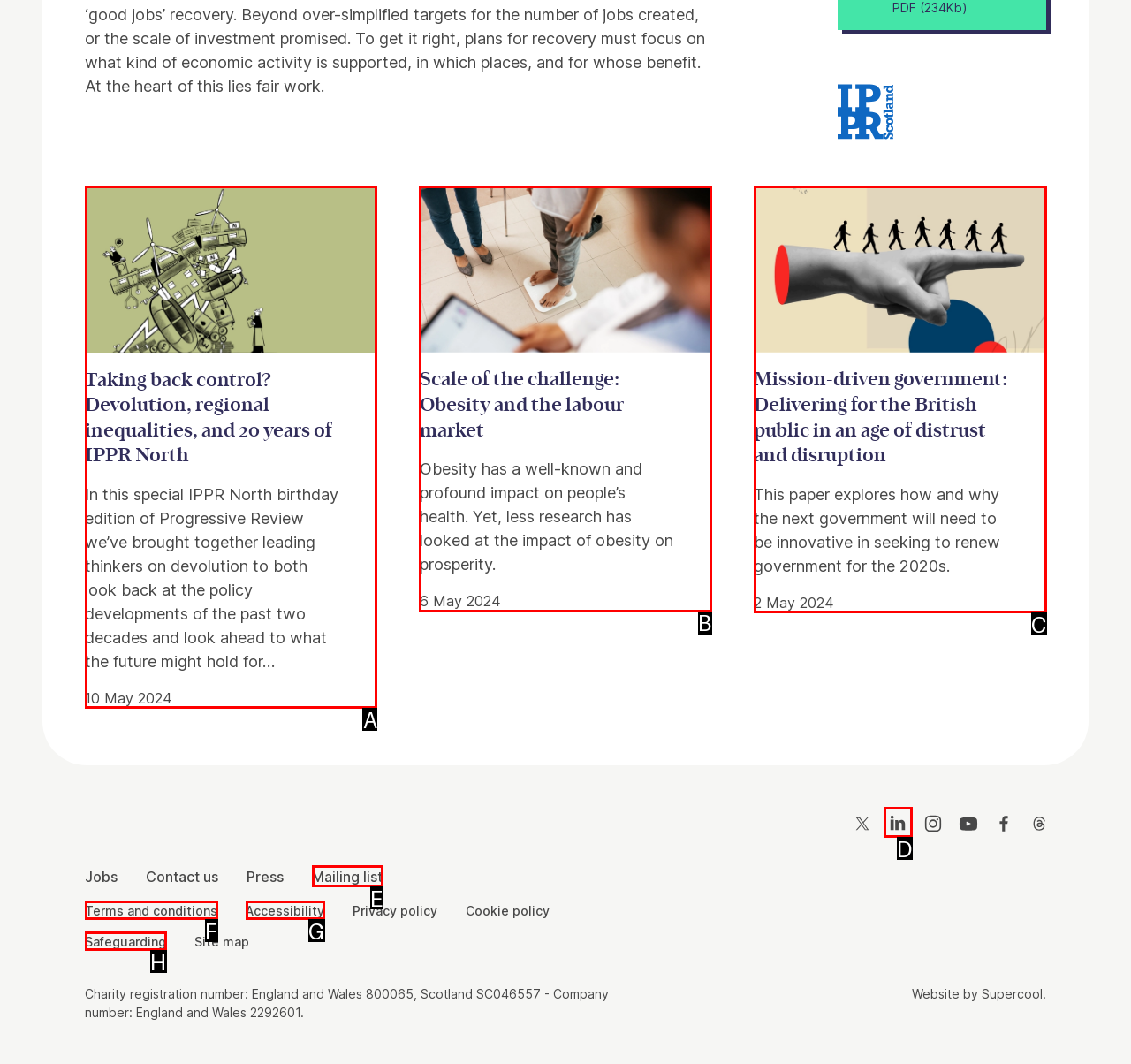Select the letter of the HTML element that best fits the description: parent_node: Search for: value="Search"
Answer with the corresponding letter from the provided choices.

None